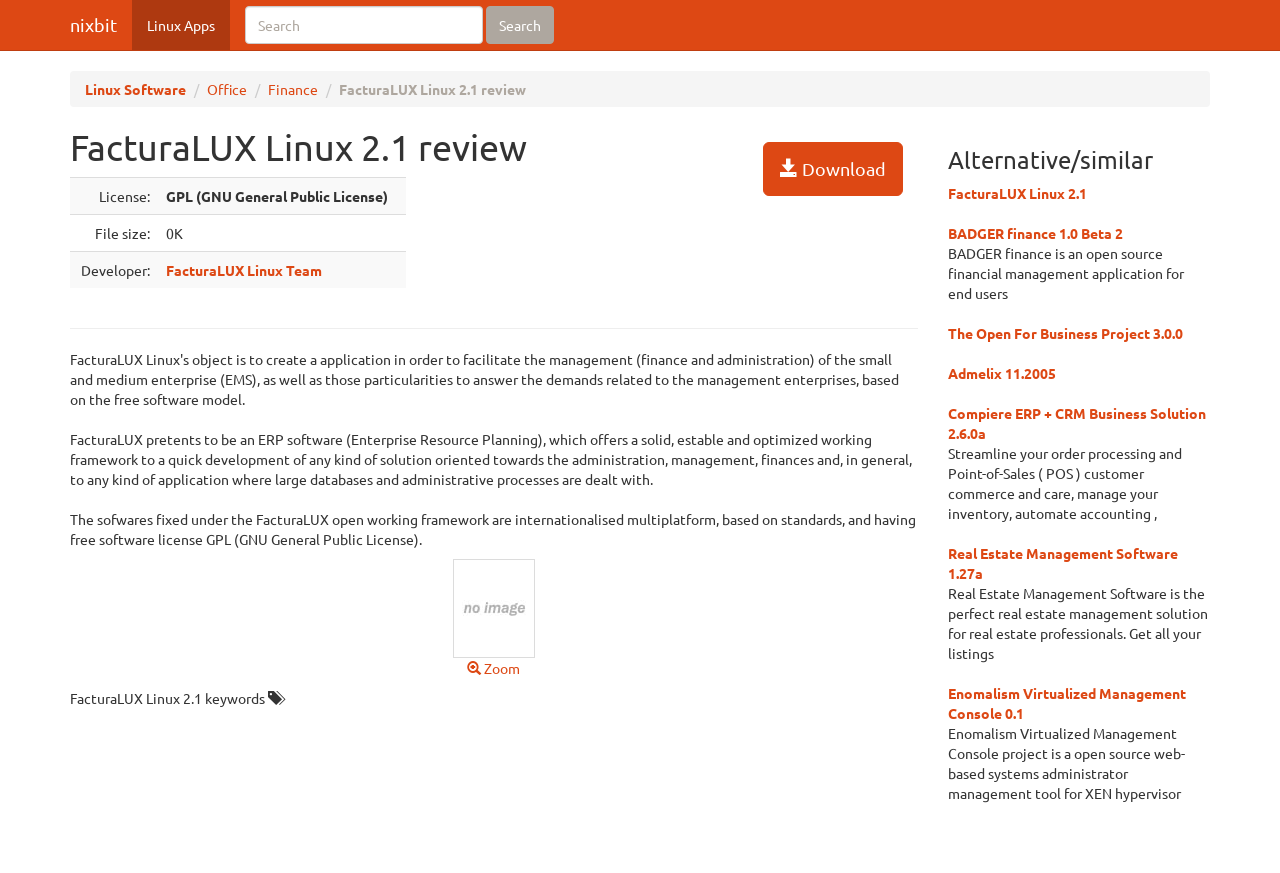Describe all the visual and textual components of the webpage comprehensively.

The webpage is about FacturaLUX Linux 2.1, a software review and download page. At the top, there are links to "nixbit" and "Linux Apps" on the left, and a search bar with a "Search" button on the right. Below the search bar, there are links to "Linux Software", "Office", and "Finance" categories.

The main content area is divided into two sections. On the left, there is a table with information about FacturaLUX Linux 2.1, including its license, file size, and developer. On the right, there is a rating image with 0 stars.

Below the table, there is a horizontal separator, followed by a brief description of FacturaLUX Linux 2.1, which is an ERP software that offers a solid and optimized working framework for administrative processes. Another paragraph describes the software as internationalized, multi-platform, and based on standards, with a free software license.

There is a link to a screenshot of FacturaLUX Linux 2.1, which is accompanied by a zoom icon. Below the screenshot link, there is a list of keywords related to FacturaLUX Linux 2.1.

On the right side of the page, there is a section titled "Alternative/similar" with a list of links to other software, including BADGER finance, The Open For Business Project, Admelix, Compiere ERP + CRM Business Solution, and Real Estate Management Software. Each link is accompanied by a brief description of the software.